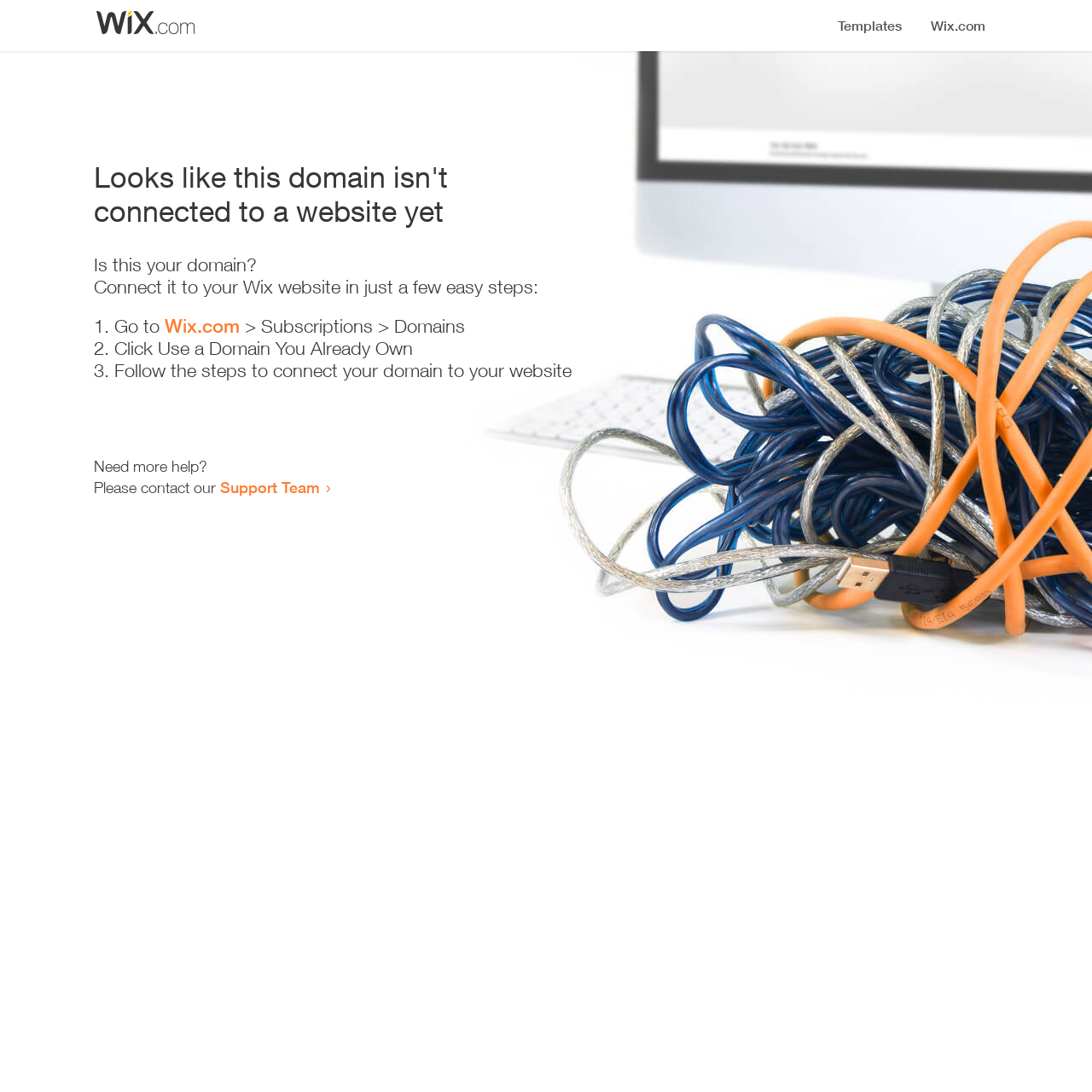Identify the bounding box for the described UI element: "alt="Automobile"".

None